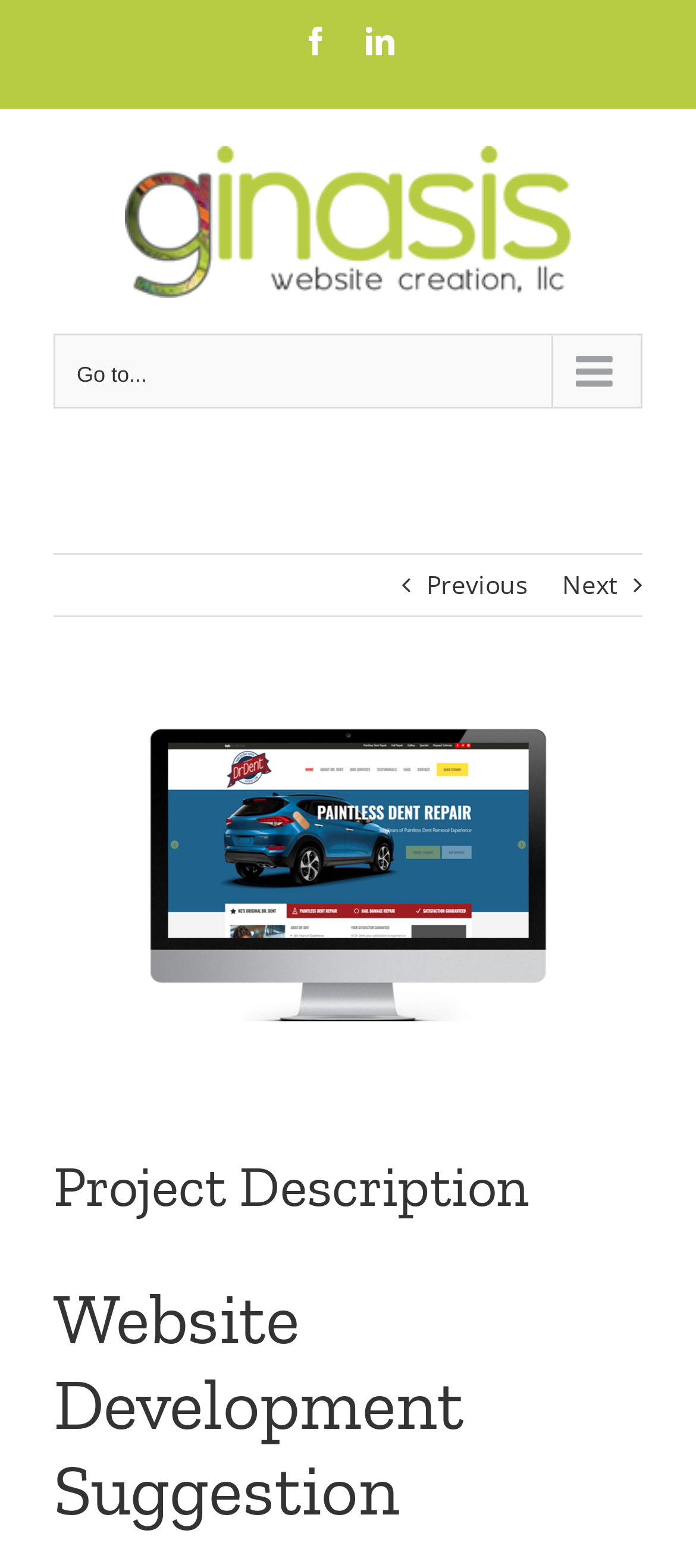Create a detailed summary of the webpage's content and design.

The webpage is for Dr. Dent, a website creation service provided by Ginasis Website Creation LLC. At the top left corner, there is a logo of Ginasis Website Creation LLC, accompanied by a navigation menu for mobile devices. Below the logo, there are two social media links, one for Facebook and one for LinkedIn, positioned side by side.

On the main content area, there is a section with a heading "Project Description" followed by another section with a heading "Website Development Suggestion". The latter section appears to be the main content of the webpage, which provides suggestions for website development, such as considering the types of calls received and what people are looking for.

There are also navigation links at the bottom of the page, including "Previous" and "Next" buttons, as well as a "View Larger Image" link. The layout of the webpage is organized, with clear headings and concise text, making it easy to navigate and read.